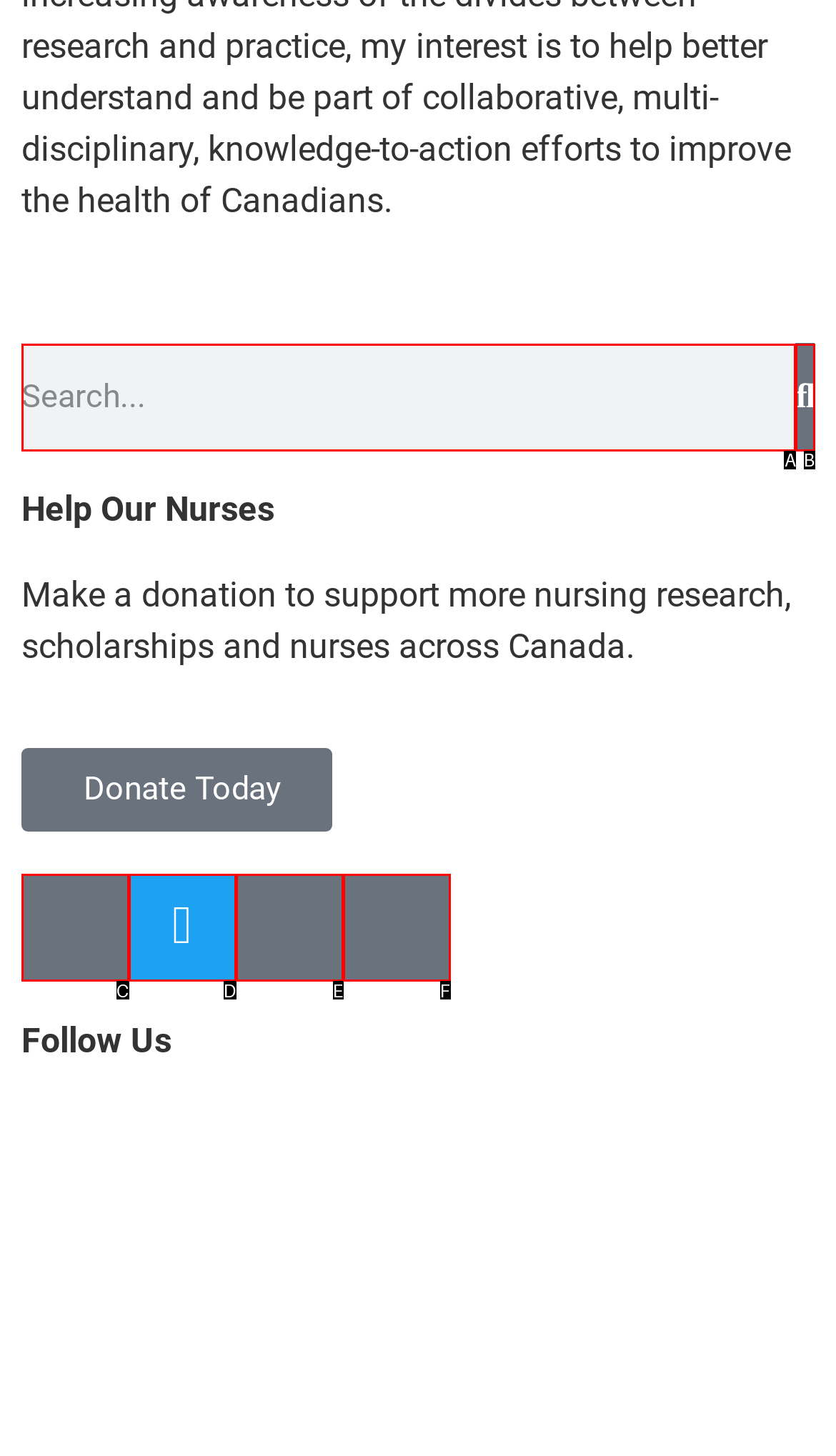Using the provided description: parent_node: Search name="s" placeholder="Search...", select the most fitting option and return its letter directly from the choices.

A